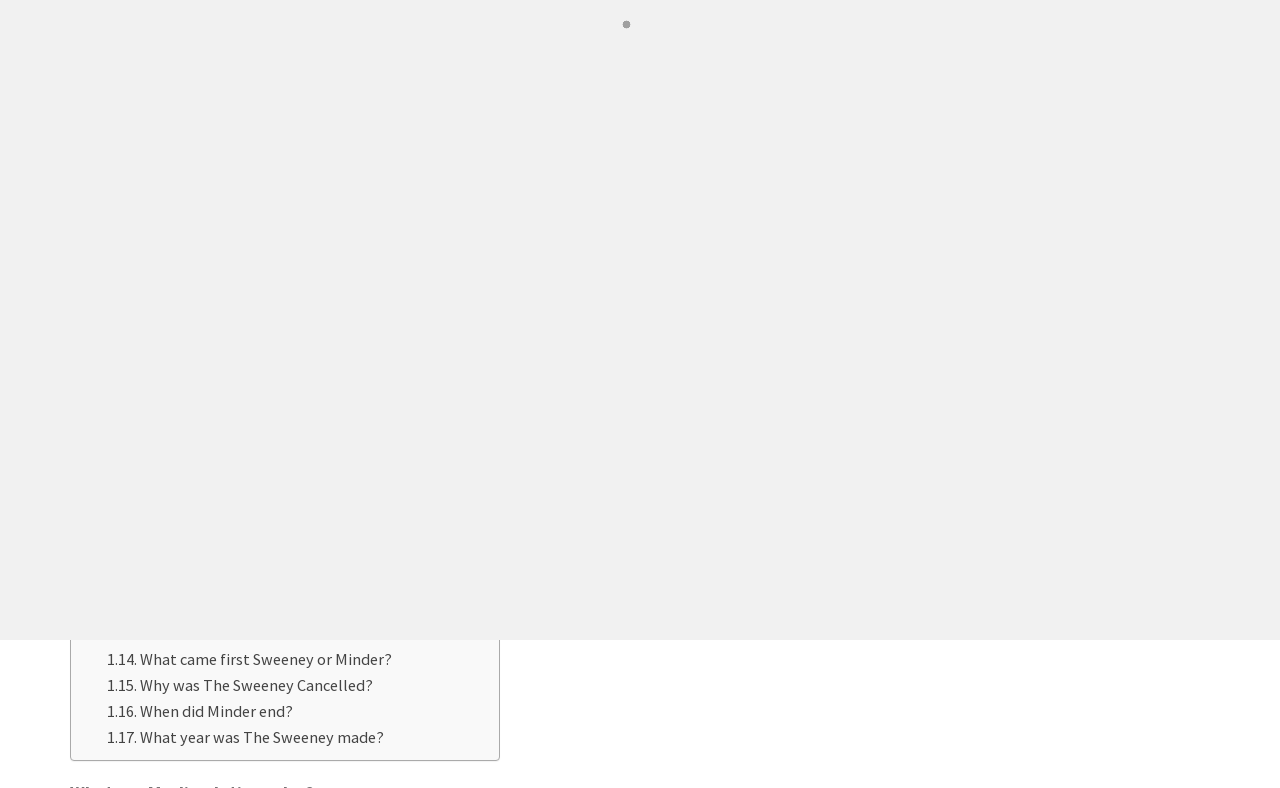Find the bounding box of the UI element described as: "Why was Minder Cancelled?". The bounding box coordinates should be given as four float values between 0 and 1, i.e., [left, top, right, bottom].

[0.109, 0.725, 0.258, 0.75]